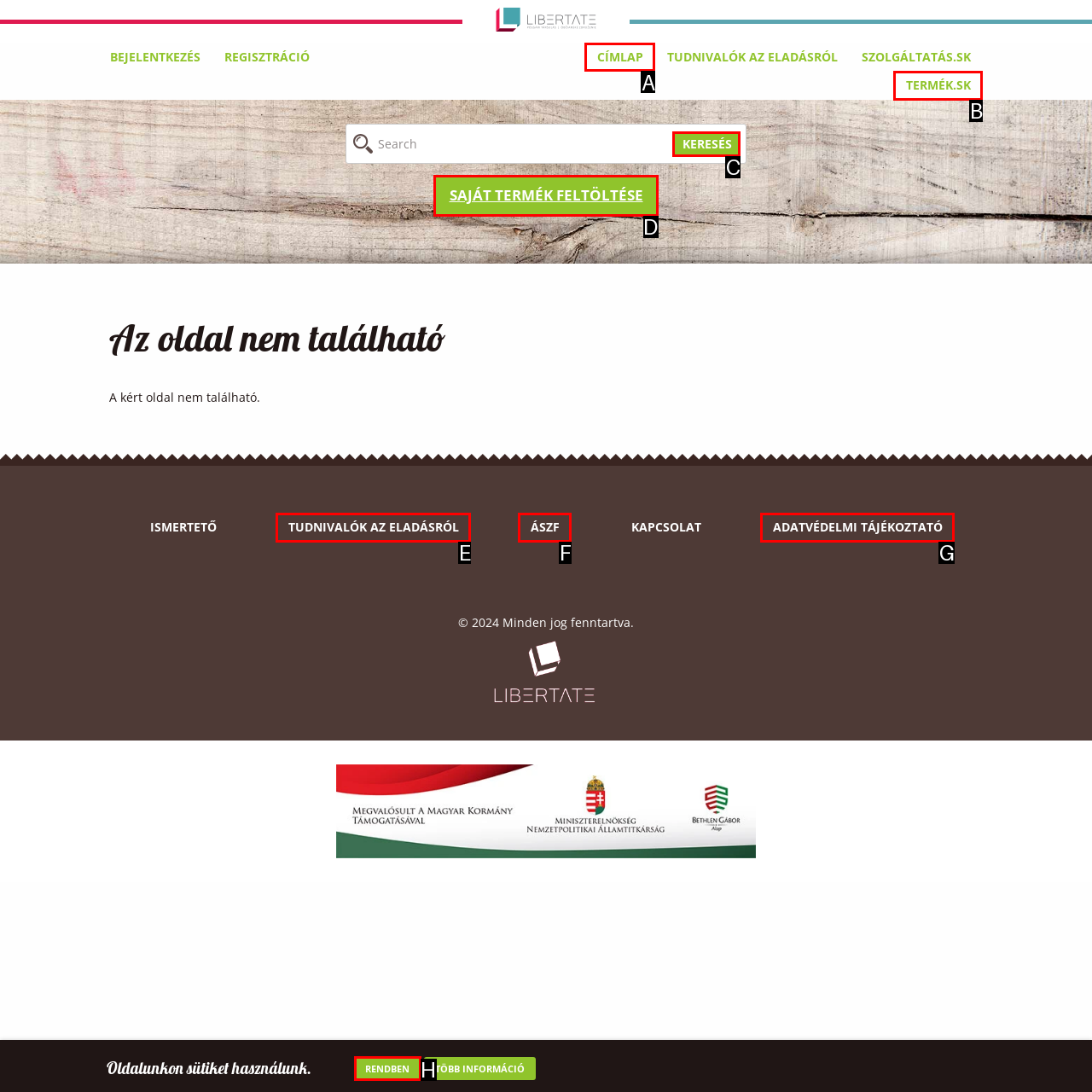Identify the HTML element you need to click to achieve the task: Search. Respond with the corresponding letter of the option.

C